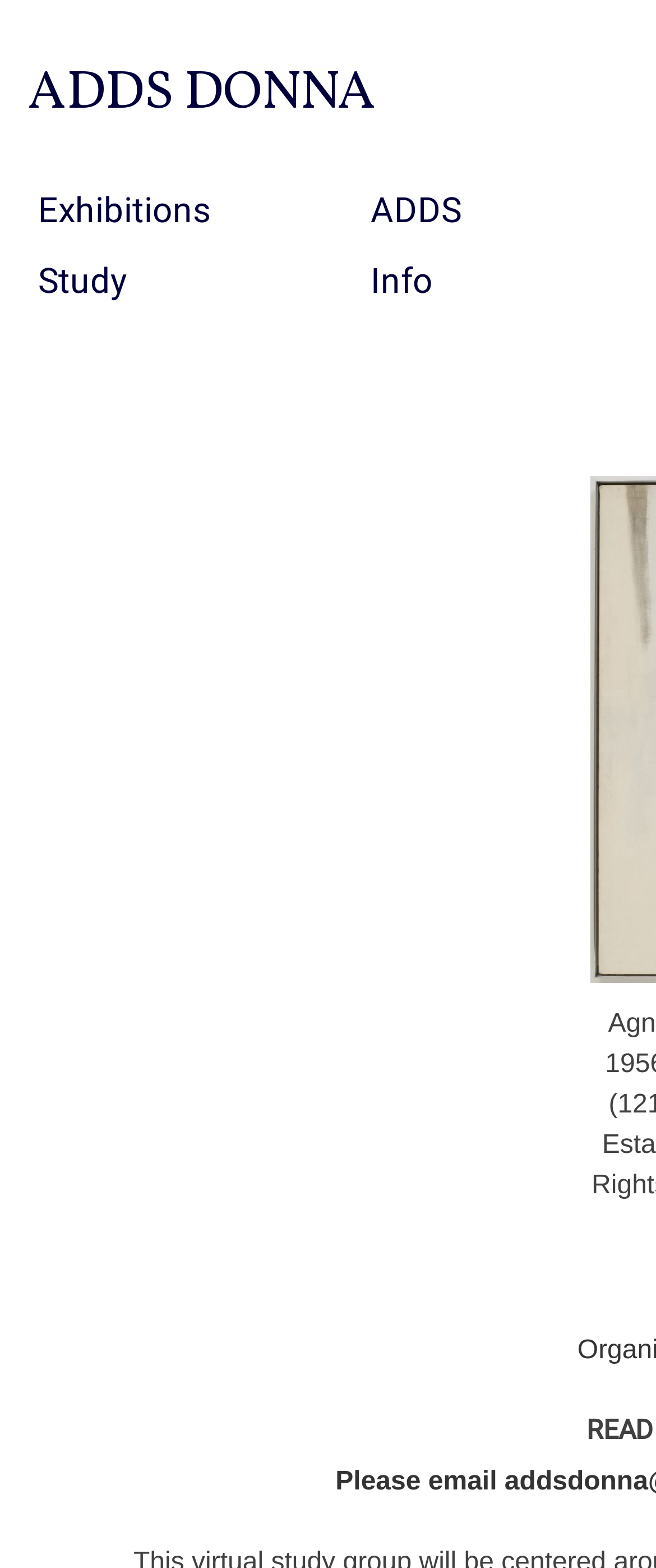Using the element description: "ADDS DONNA", determine the bounding box coordinates for the specified UI element. The coordinates should be four float numbers between 0 and 1, [left, top, right, bottom].

[0.043, 0.036, 0.573, 0.084]